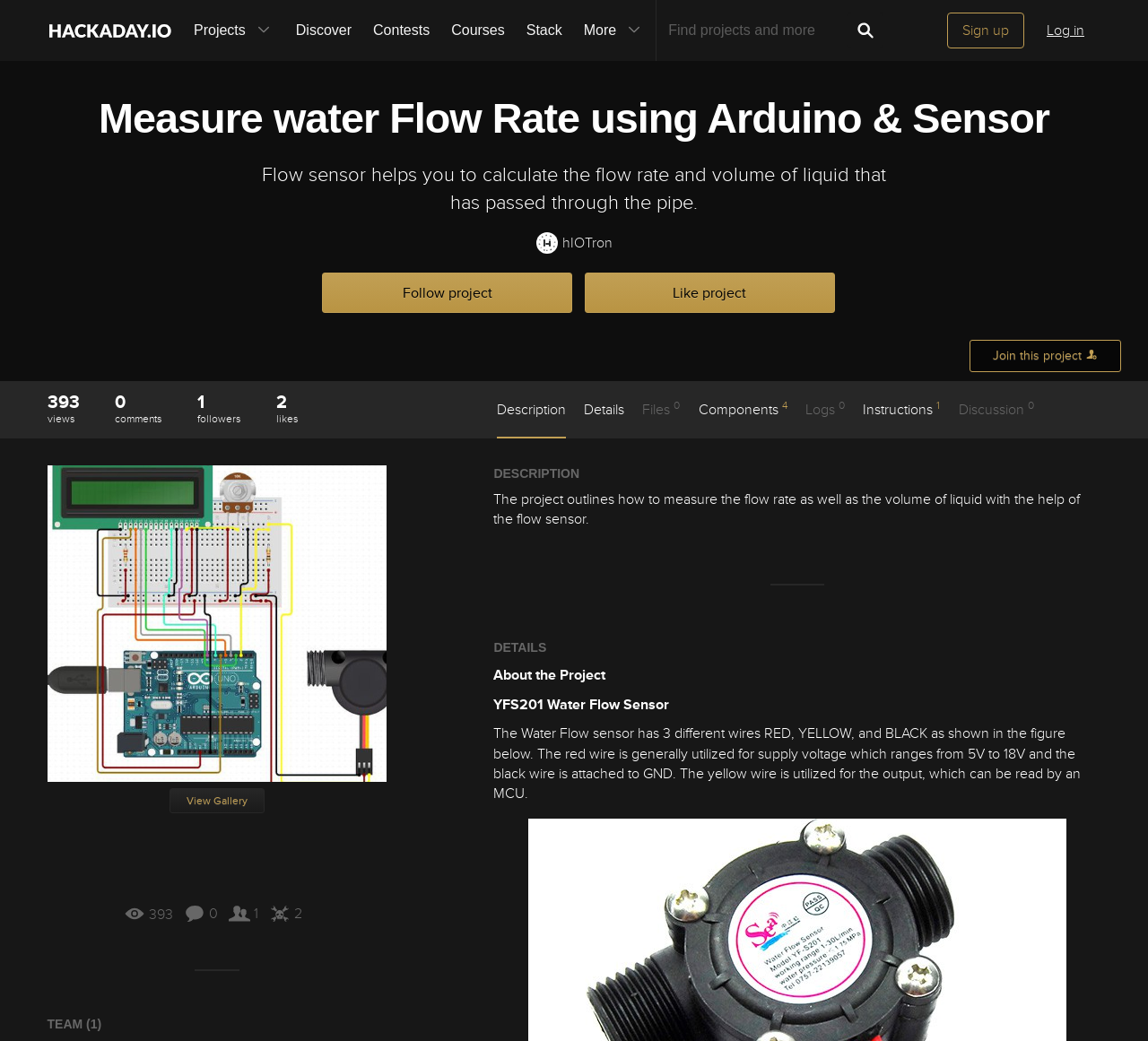Extract the main title from the webpage.

Measure water Flow Rate using Arduino & Sensor